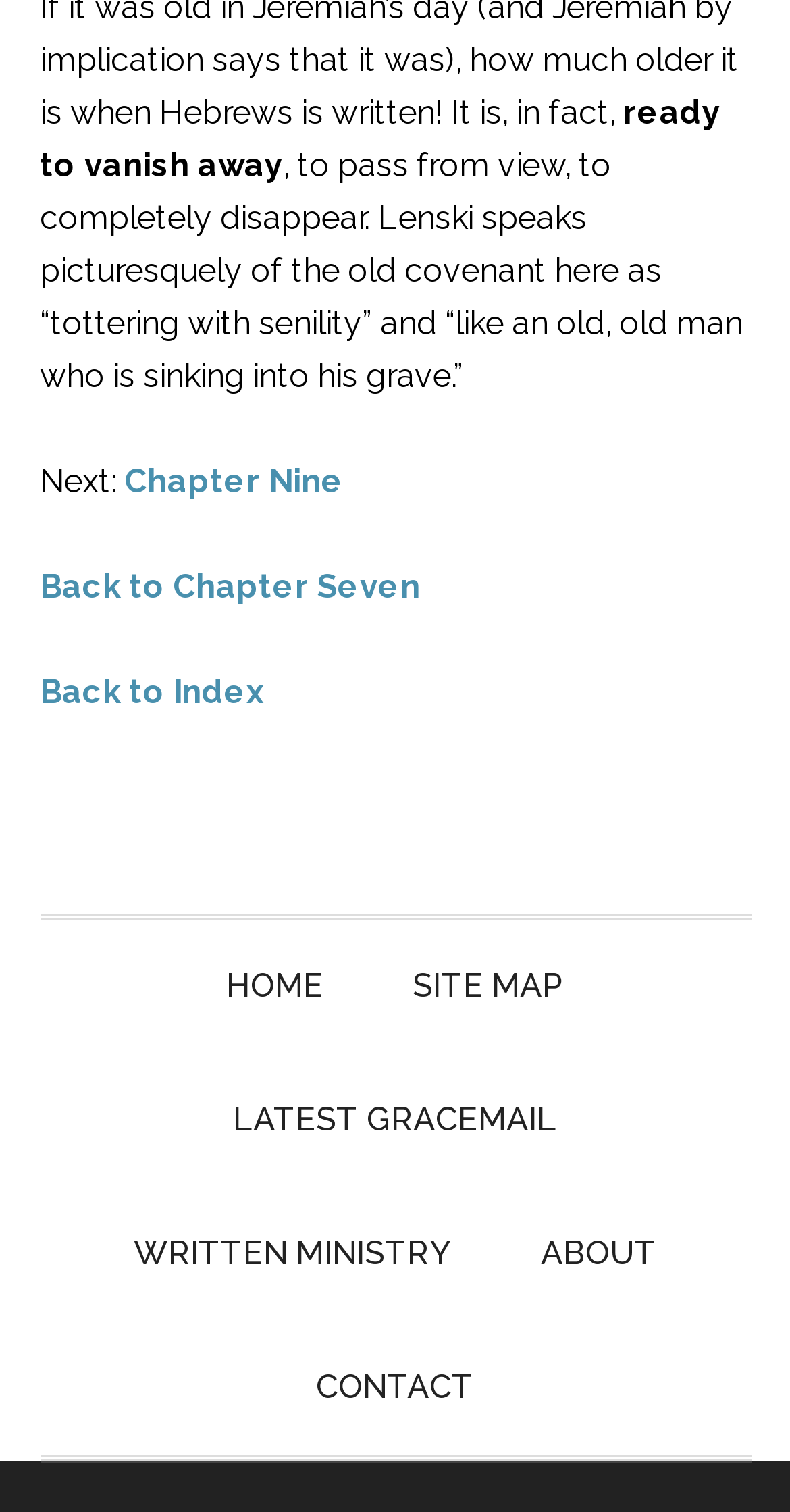Can you find the bounding box coordinates for the element to click on to achieve the instruction: "go back to index"?

[0.05, 0.445, 0.335, 0.47]